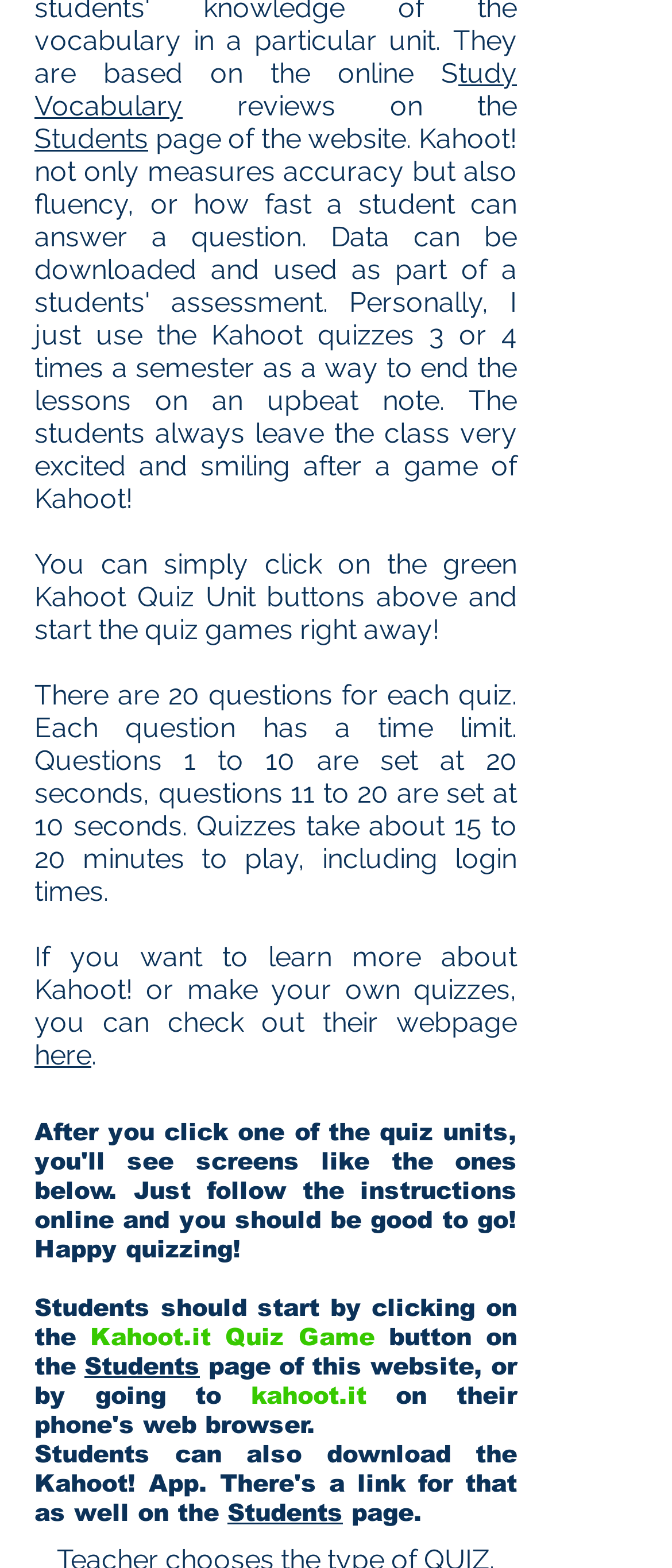Please determine the bounding box coordinates for the element with the description: "tudy Vocabulary".

[0.051, 0.036, 0.769, 0.078]